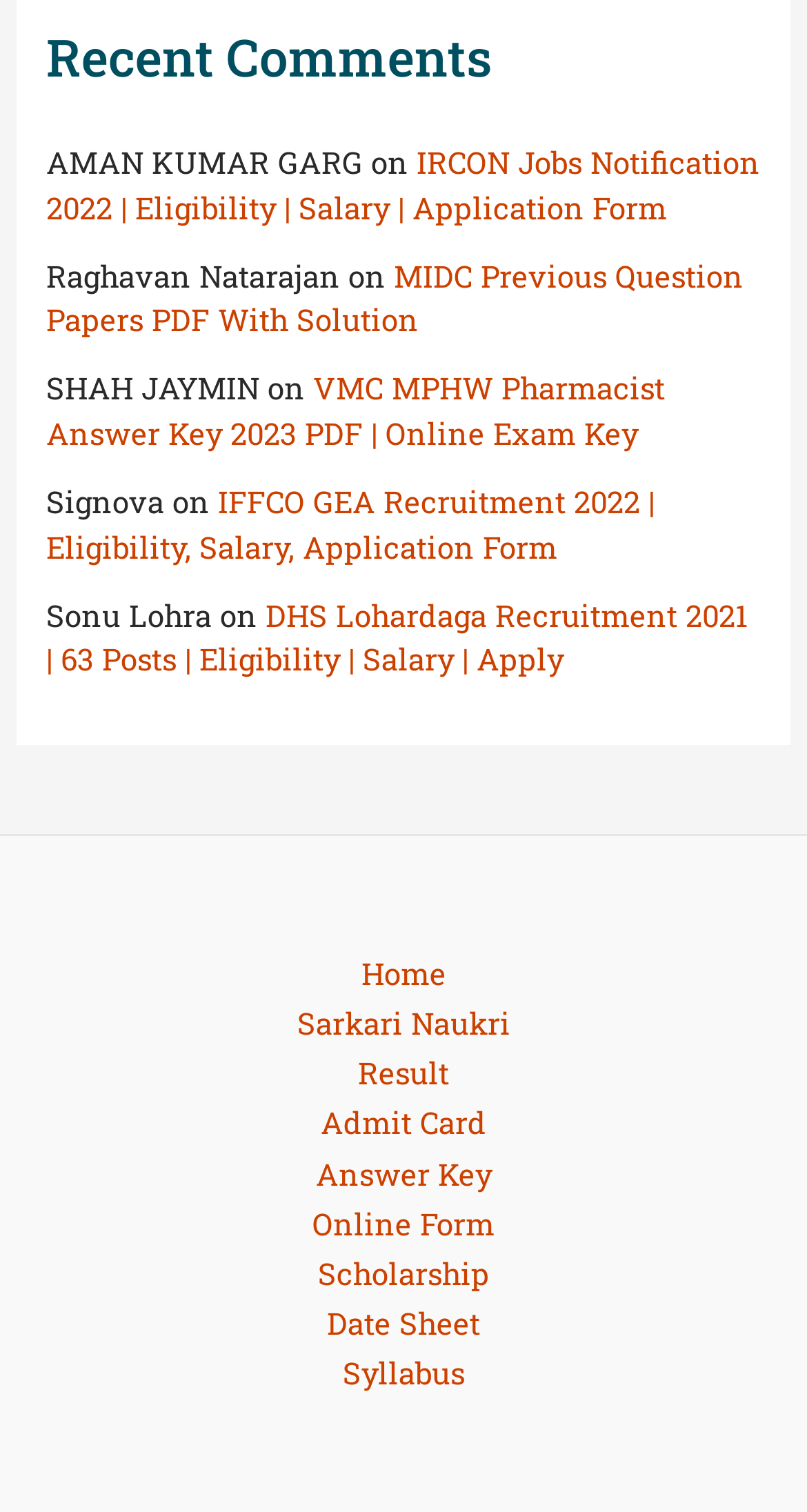Kindly determine the bounding box coordinates for the clickable area to achieve the given instruction: "read IRCON Jobs Notification 2022".

[0.058, 0.094, 0.942, 0.15]